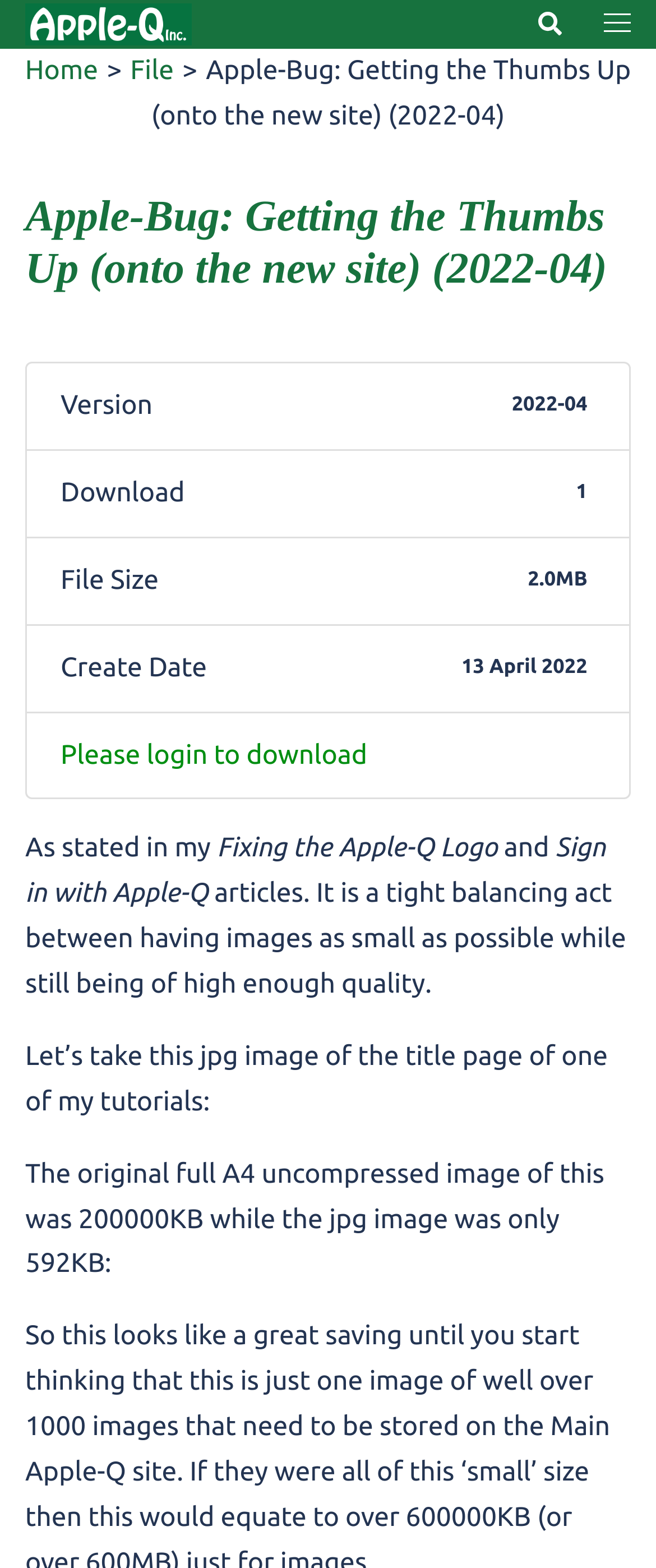Could you please study the image and provide a detailed answer to the question:
What is the file size of the downloadable file?

The file size is mentioned in the middle of the webpage, under the 'File Size' label. It is written as '2.0MB'.